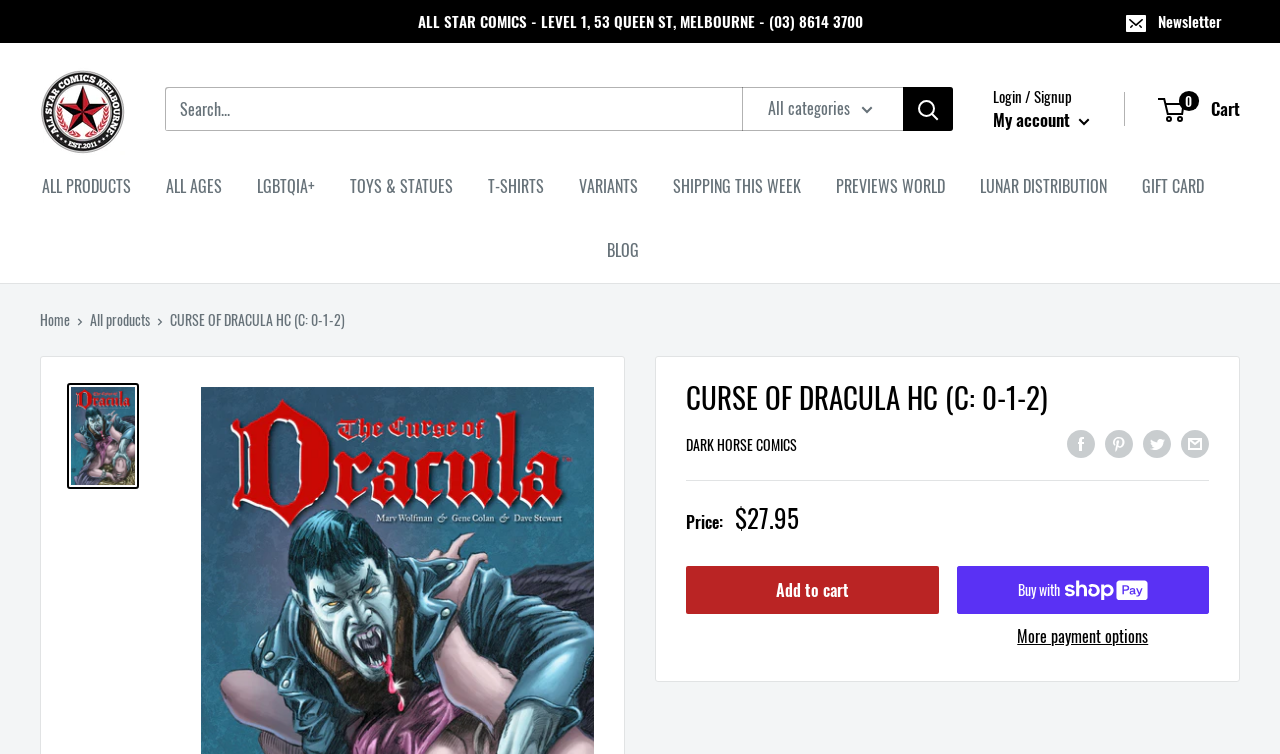Identify the bounding box of the HTML element described here: "Buy now with ShopPayBuy with". Provide the coordinates as four float numbers between 0 and 1: [left, top, right, bottom].

[0.747, 0.75, 0.945, 0.814]